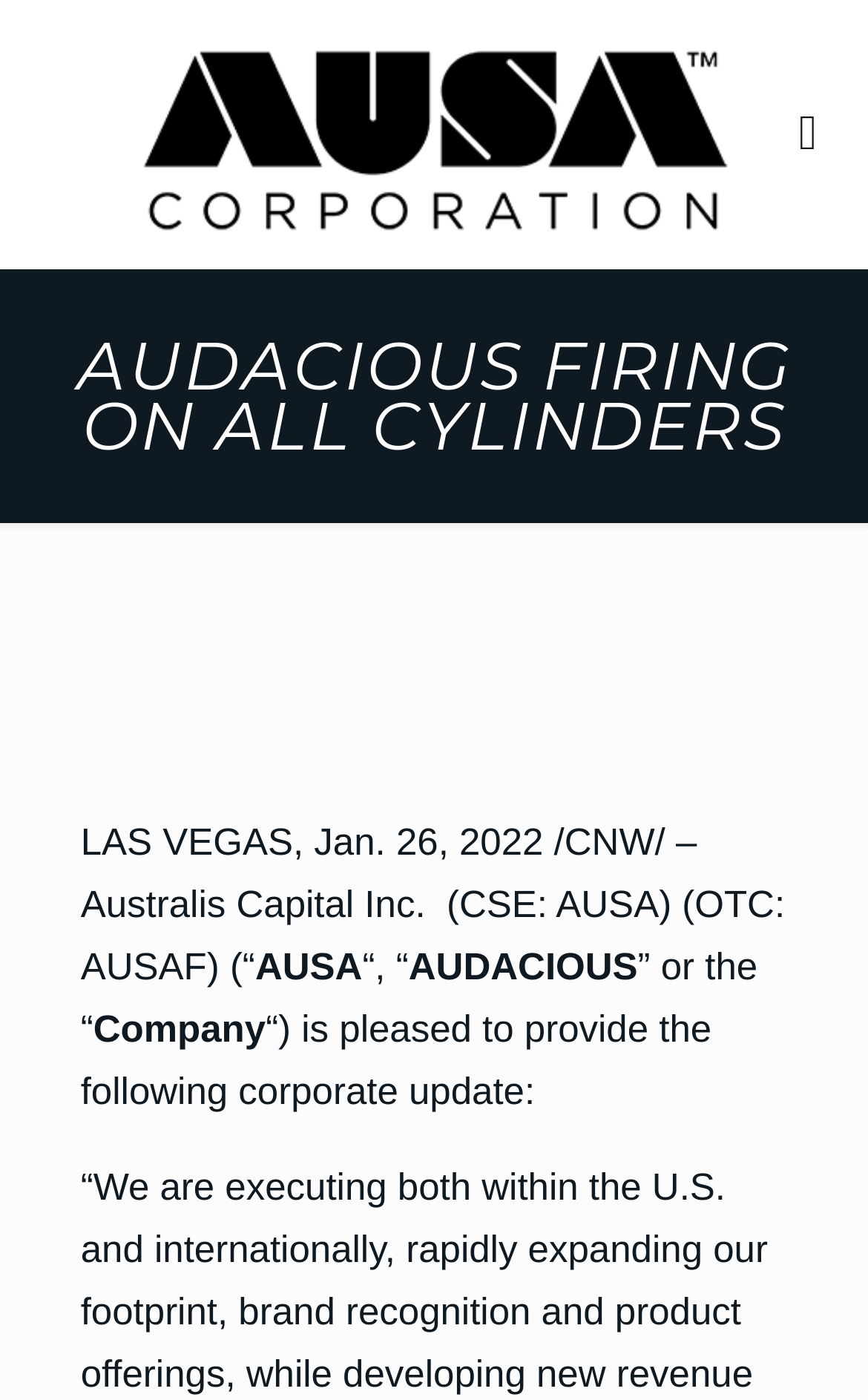Describe the webpage meticulously, covering all significant aspects.

The webpage appears to be a news article or press release from AUDACIOUS, a company in the cannabis industry. At the top of the page, there is a prominent heading that reads "AUDACIOUS FIRING ON ALL CYLINDERS". Below this heading, there is a link with an accompanying image, which takes up most of the width of the page. 

To the right of the image, there is a smaller link with an icon, represented by the Unicode character "\ue960". 

The main content of the page is a block of text that starts with "LAS VEGAS, Jan. 26, 2022 /CNW/ – Australis Capital Inc. (CSE: AUSA) (OTC: AUSAF) (“", and continues with several lines of text that provide a corporate update from the company. The text is divided into several paragraphs, with the company name "AUDACIOUS" highlighted in one of the paragraphs.